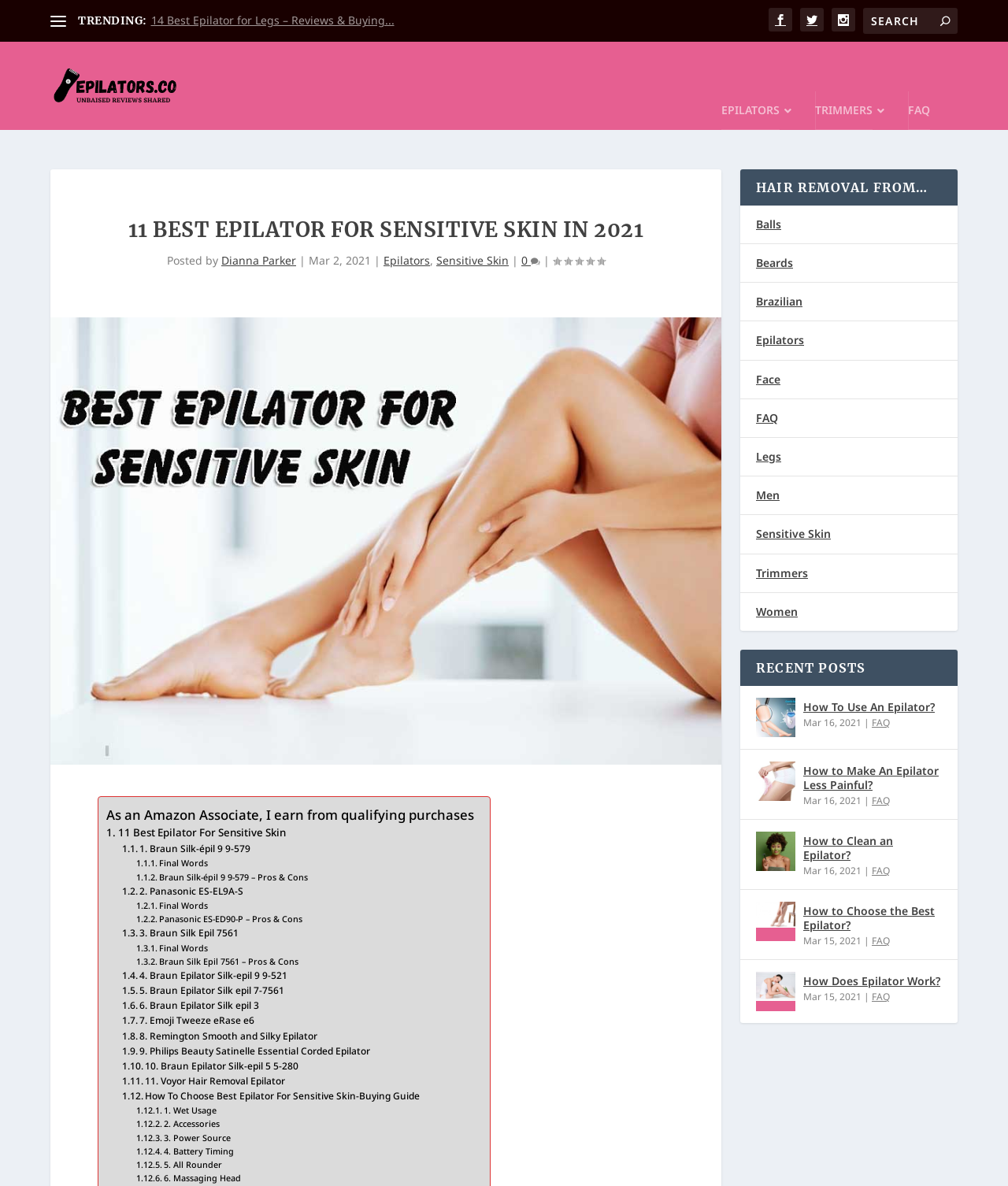Identify the bounding box coordinates of the clickable region to carry out the given instruction: "Explore epilators for legs".

[0.15, 0.011, 0.391, 0.024]